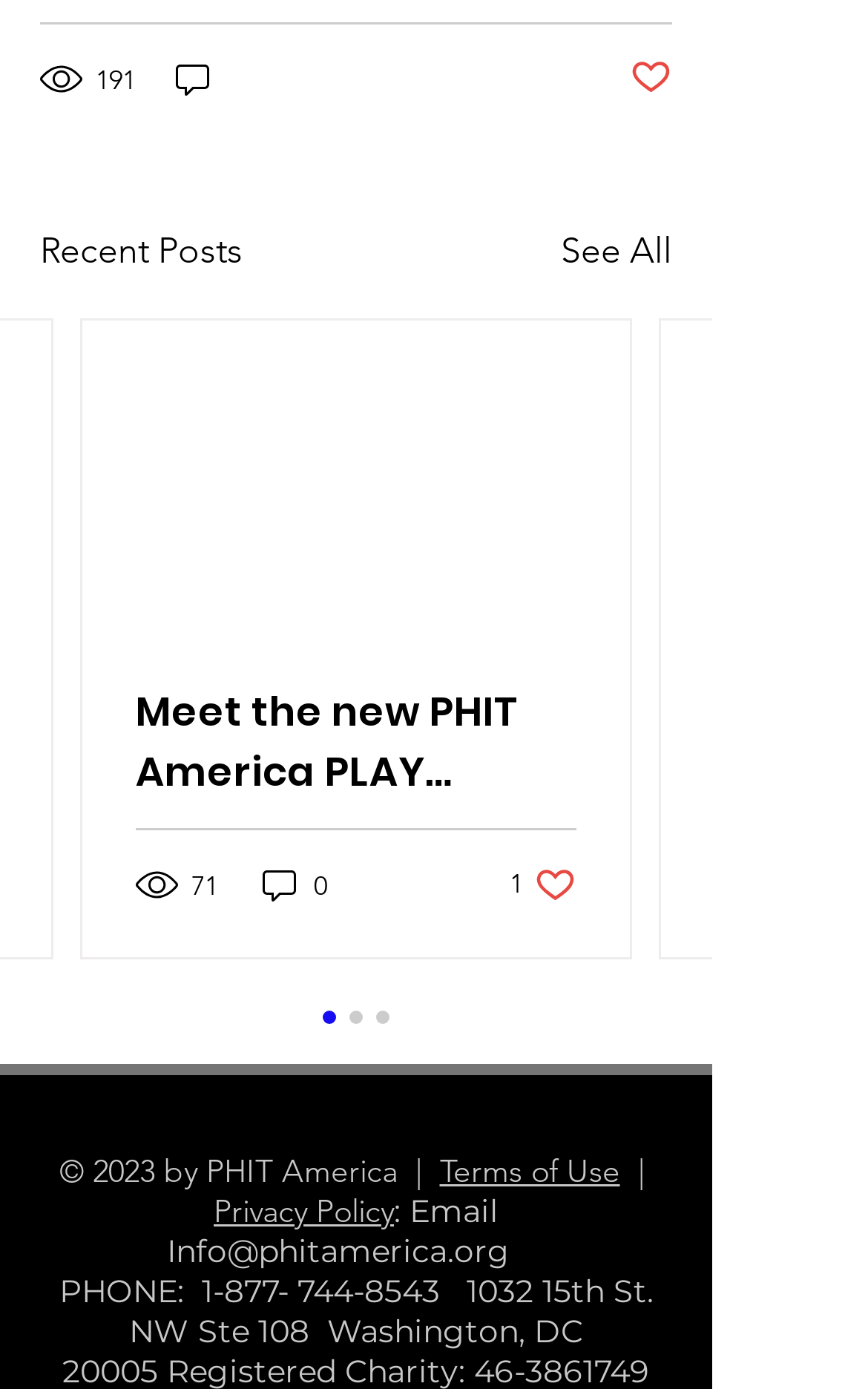Find the bounding box coordinates of the clickable element required to execute the following instruction: "Like a post". Provide the coordinates as four float numbers between 0 and 1, i.e., [left, top, right, bottom].

[0.587, 0.622, 0.664, 0.652]